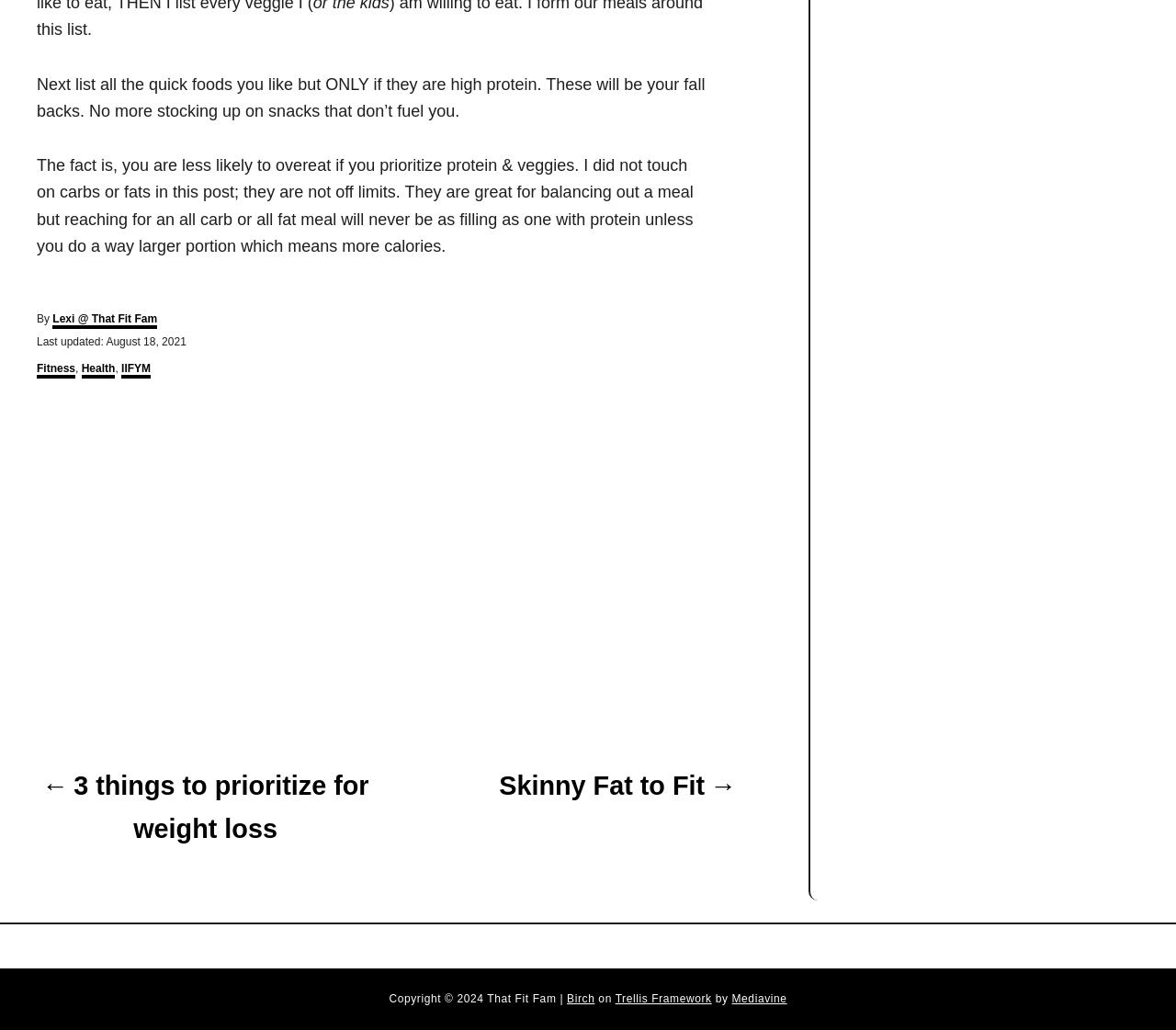Please identify the bounding box coordinates of the region to click in order to complete the given instruction: "Click on the 'Home' link". The coordinates should be four float numbers between 0 and 1, i.e., [left, top, right, bottom].

None